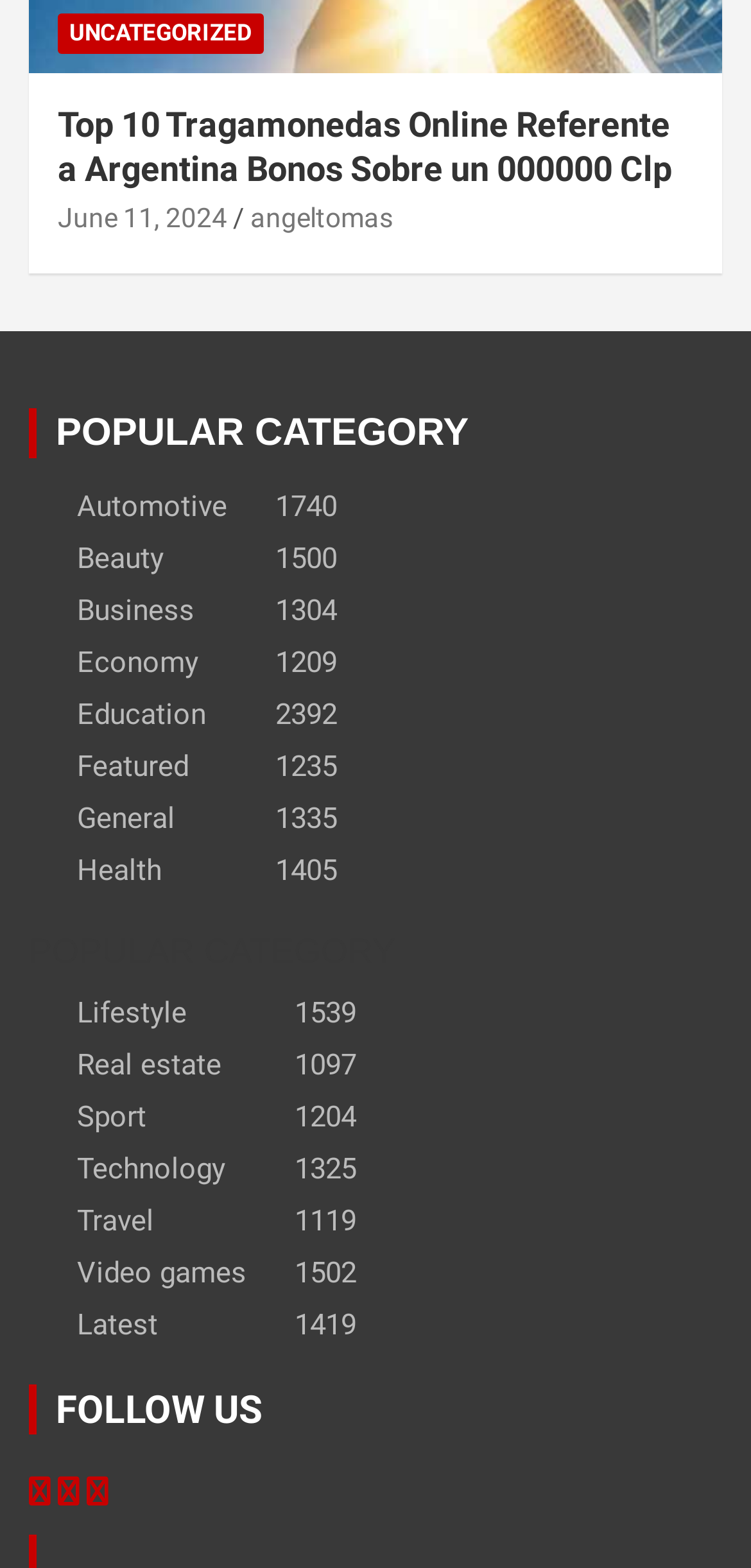Look at the image and give a detailed response to the following question: What social media platforms are available?

Under the 'FOLLOW US' heading, there are three social media platform links, represented by icons, which are likely Facebook, Twitter, and Instagram.